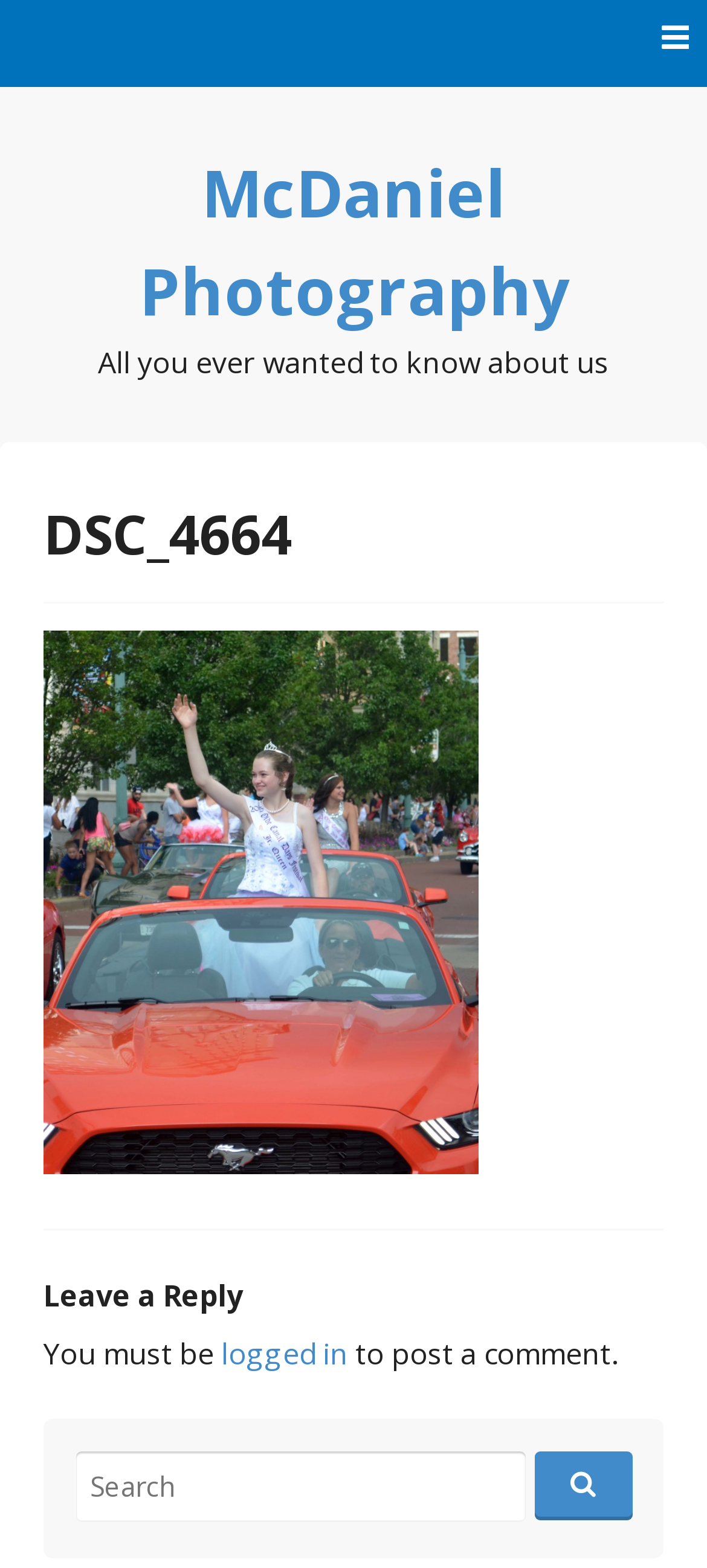What is the title of the article?
Can you provide a detailed and comprehensive answer to the question?

The title of the article can be found in the heading element with the text 'DSC_4664' which is located inside the article section of the webpage.